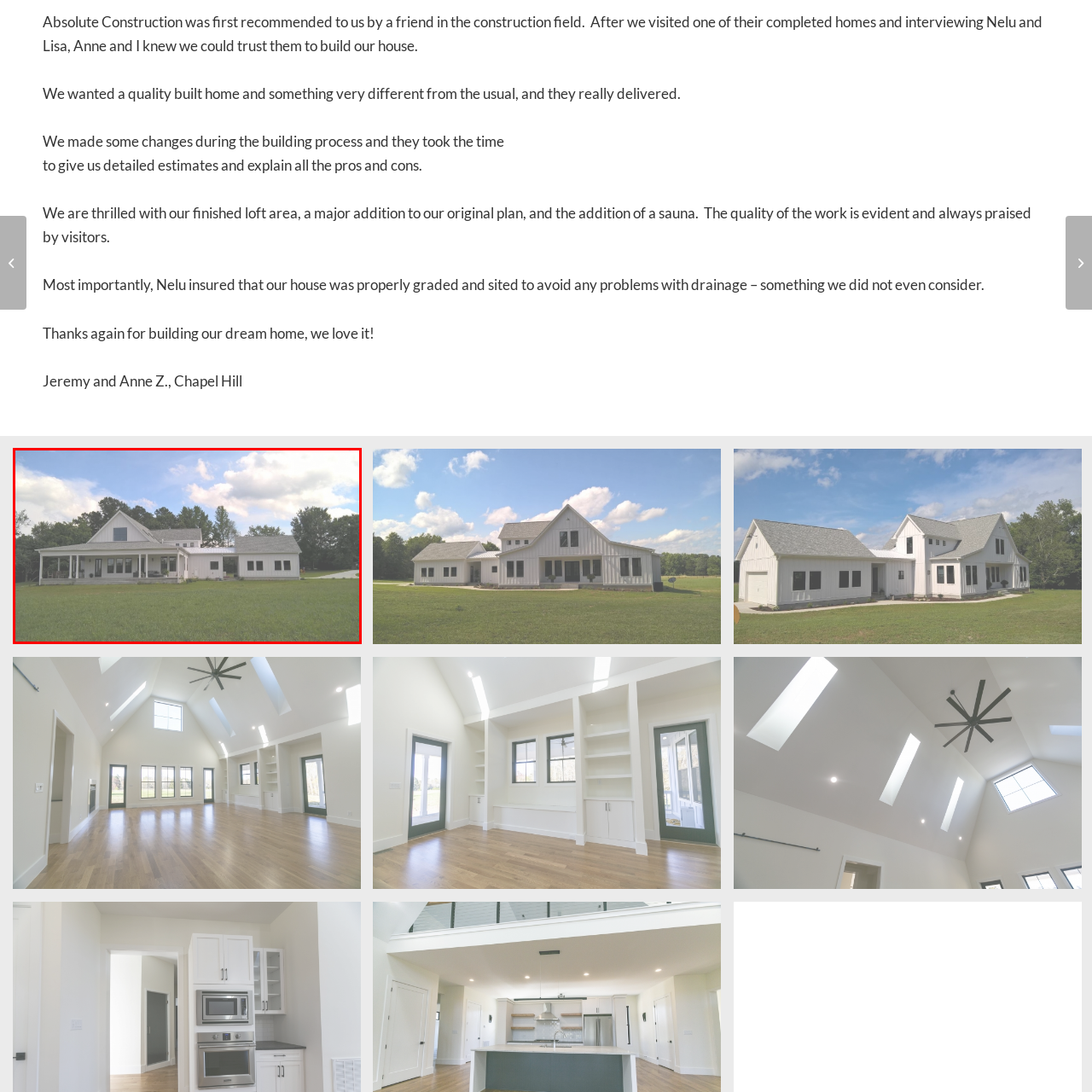What type of roof does the house have?
Look at the image within the red bounding box and respond with a single word or phrase.

Sloped